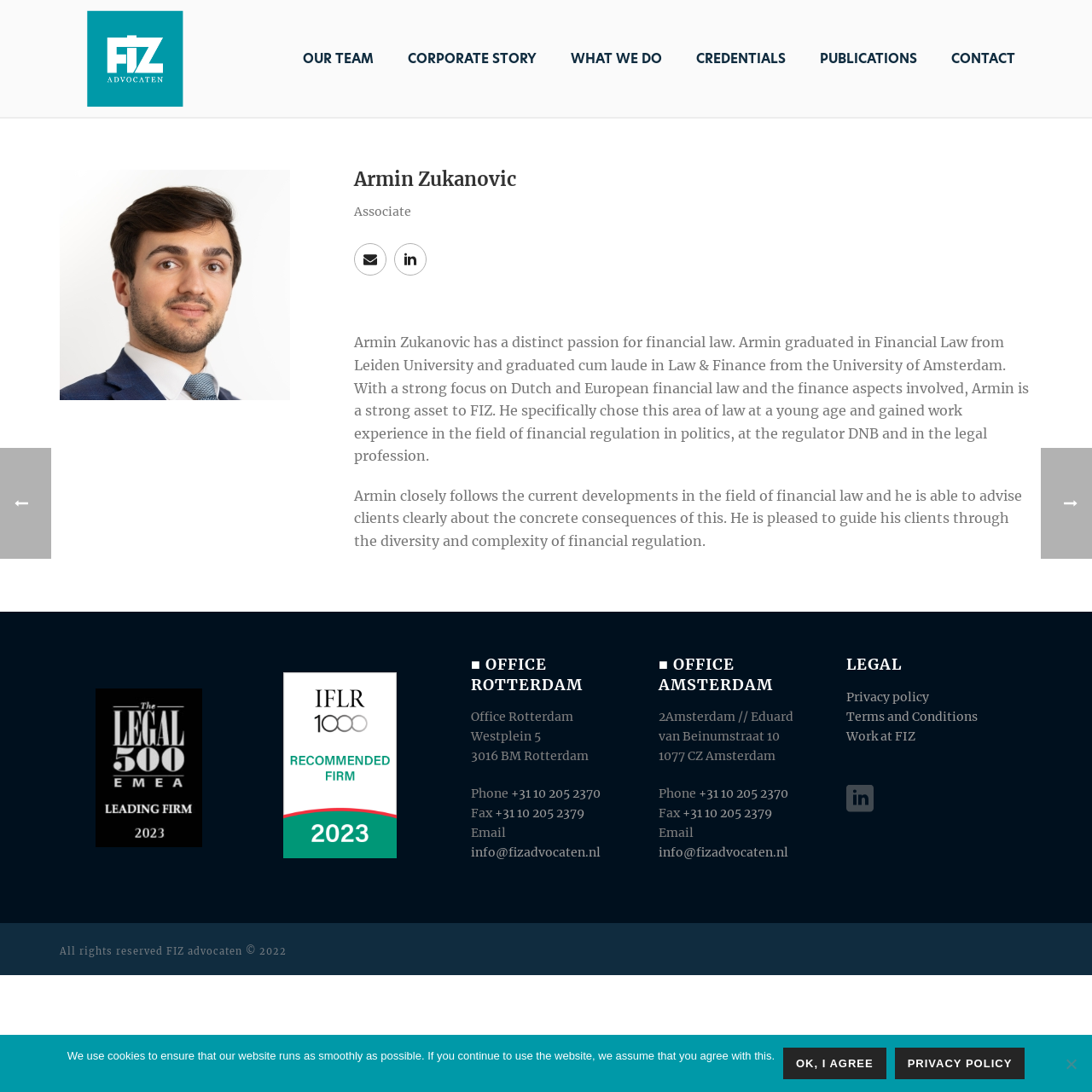Locate the bounding box coordinates of the item that should be clicked to fulfill the instruction: "Get In Touch With Armin Zukanovic".

[0.324, 0.223, 0.354, 0.253]